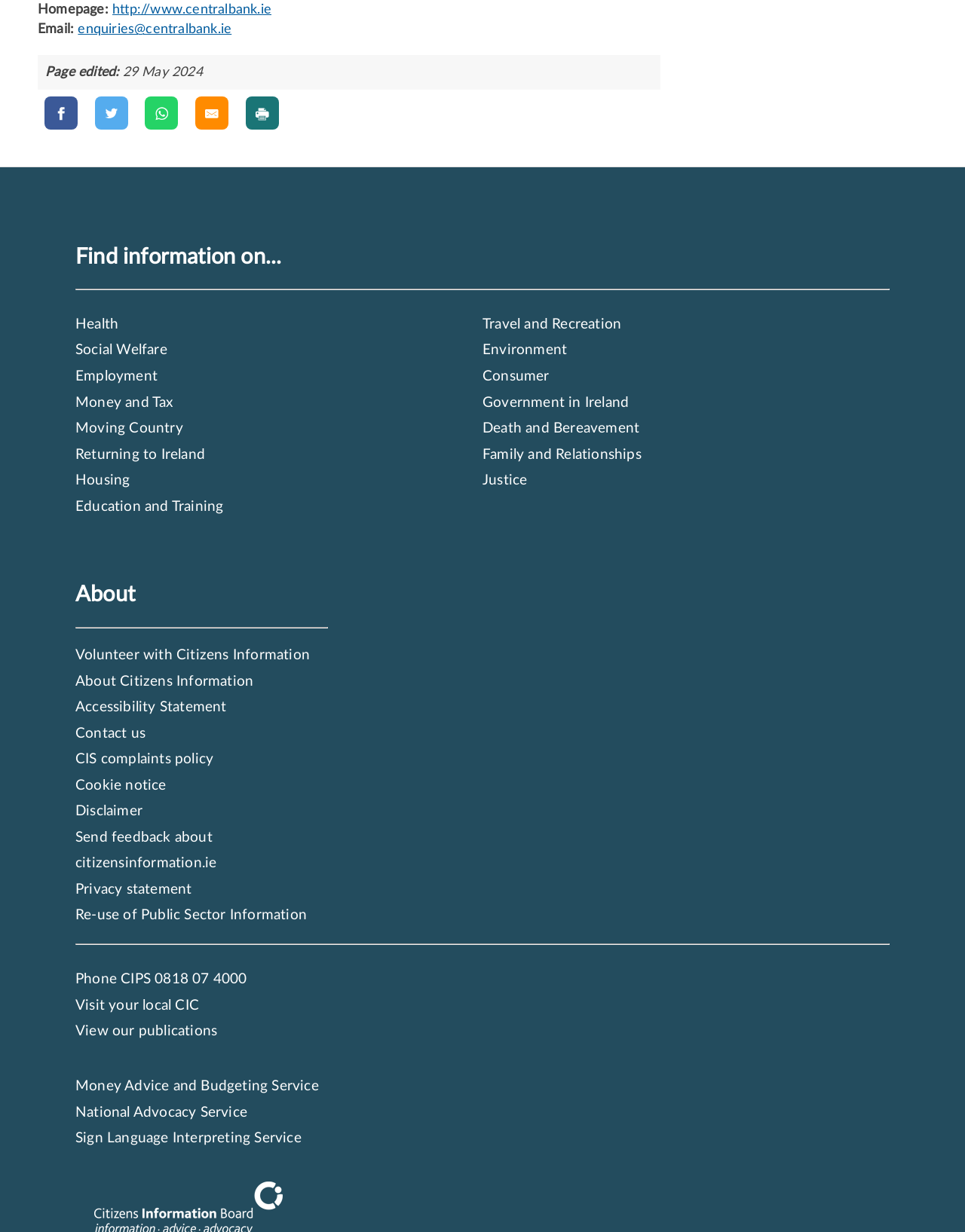Locate the bounding box coordinates of the area to click to fulfill this instruction: "Find information on Health". The bounding box should be presented as four float numbers between 0 and 1, in the order [left, top, right, bottom].

[0.078, 0.257, 0.123, 0.269]